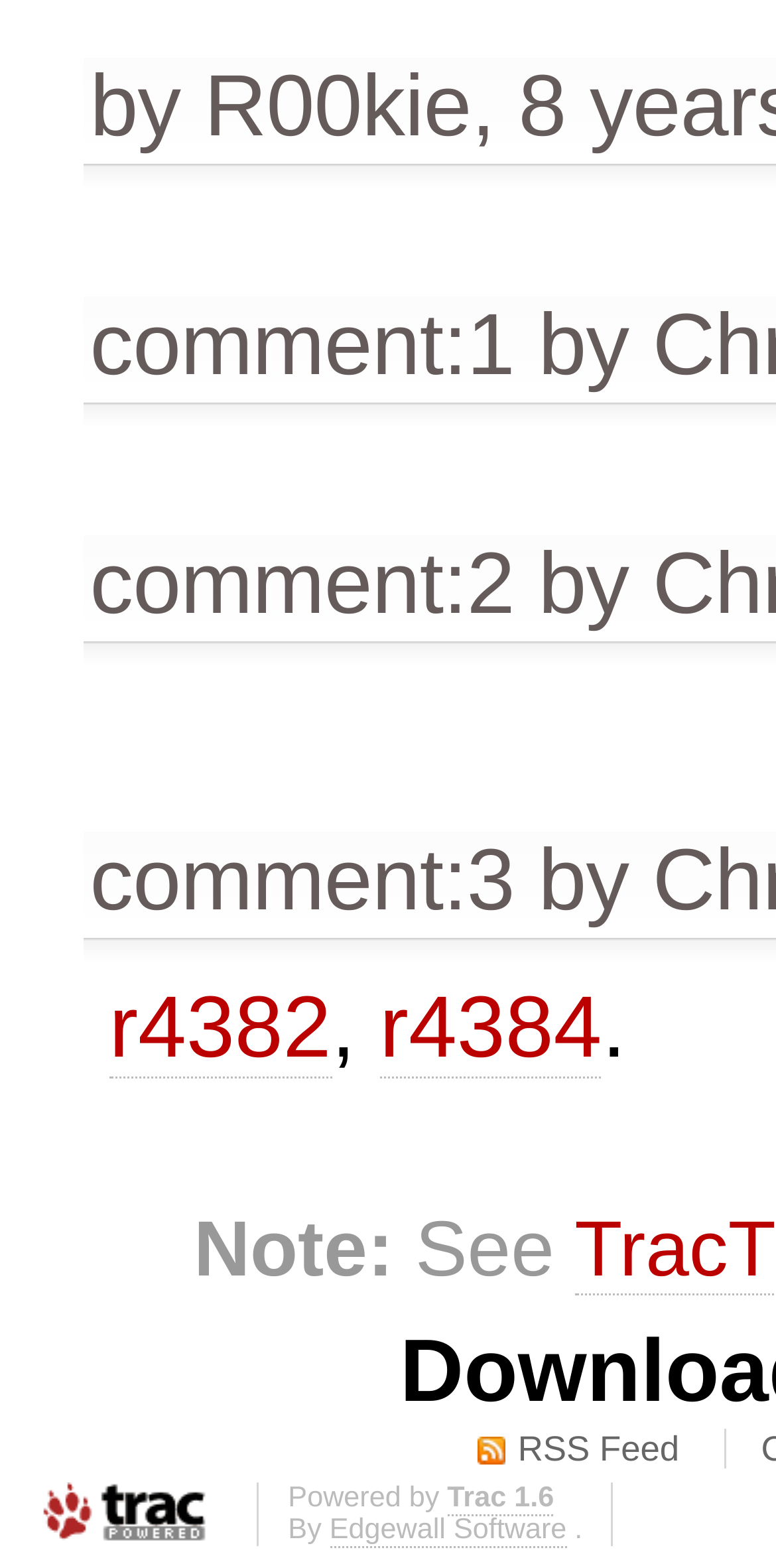Based on the image, give a detailed response to the question: What is the purpose of the link 'RSS Feed'?

The link 'RSS Feed' is located at the bottom of the webpage, and its purpose is to allow users to access the RSS feed of the webpage, which provides a way to subscribe to the webpage's content and receive updates.